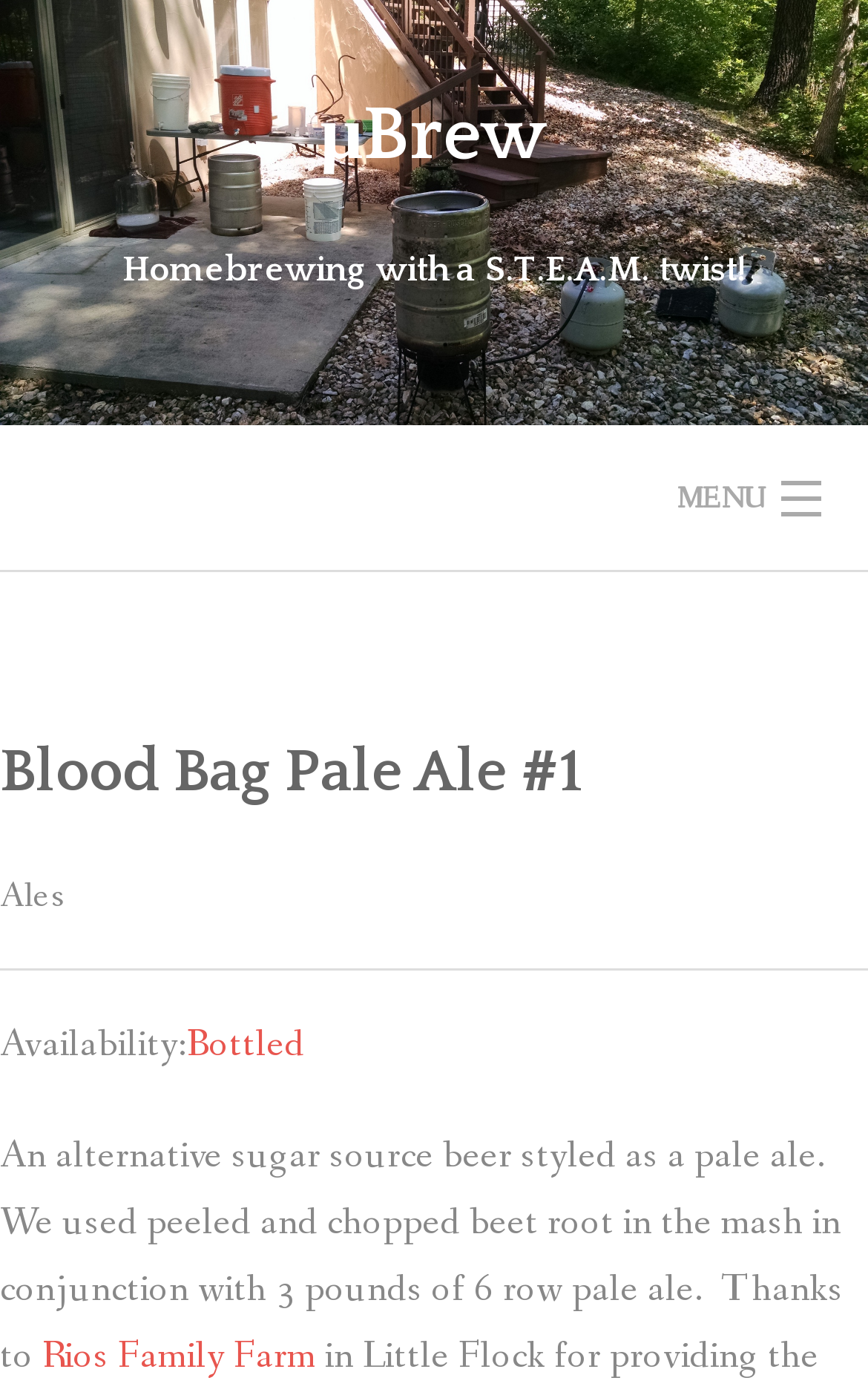Describe in detail what you see on the webpage.

The webpage is about a specific beer, Blood Bag Pale Ale #1, from μBrew. At the top, there is a heading with the brand name "μBrew" and a link to the same. Below it, there is a heading that reads "Homebrewing with a S.T.E.A.M. twist!". 

On the top right, there are several links to different sections of the website, including MENU, HOME, BEERS, EQUIPMENT, CURRENT PROJECTS, and ABOUT. These links are arranged vertically, with MENU at the top and ABOUT at the bottom.

Below the links, there is a horizontal separator line. Underneath the separator, there is a heading that reads "Blood Bag Pale Ale #1". 

To the right of the heading, there is a text "Ales". Below the heading, there is another horizontal separator line. 

Underneath the second separator, there is a text "Availability:" followed by a link "Bottled". 

Below the availability information, there is a paragraph of text that describes the beer, mentioning that it is an alternative sugar source beer styled as a pale ale, made with beet root and 6 row pale ale. The text also thanks Rios Family Farm, which is a link.